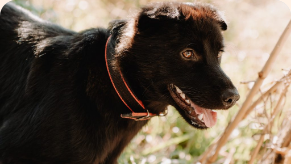What is the atmosphere of the scene?
Using the details shown in the screenshot, provide a comprehensive answer to the question.

The caption describes the scene as capturing the essence of companionship and joy in nature, indicating a joyful atmosphere. The use of words like 'playful' and 'energy' to describe the dog also contribute to this interpretation.